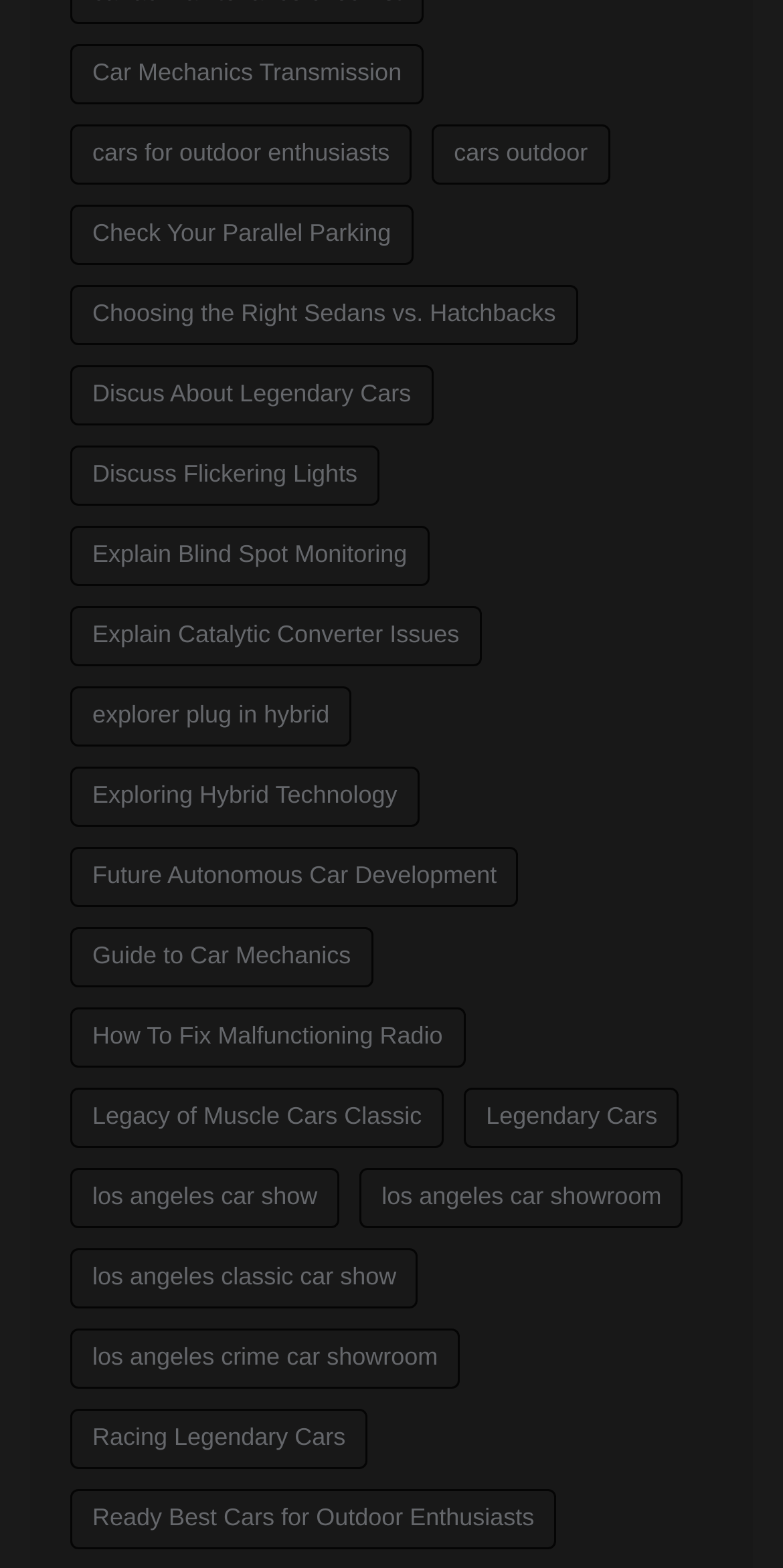Please mark the clickable region by giving the bounding box coordinates needed to complete this instruction: "Read about racing legendary cars".

[0.09, 0.898, 0.469, 0.937]